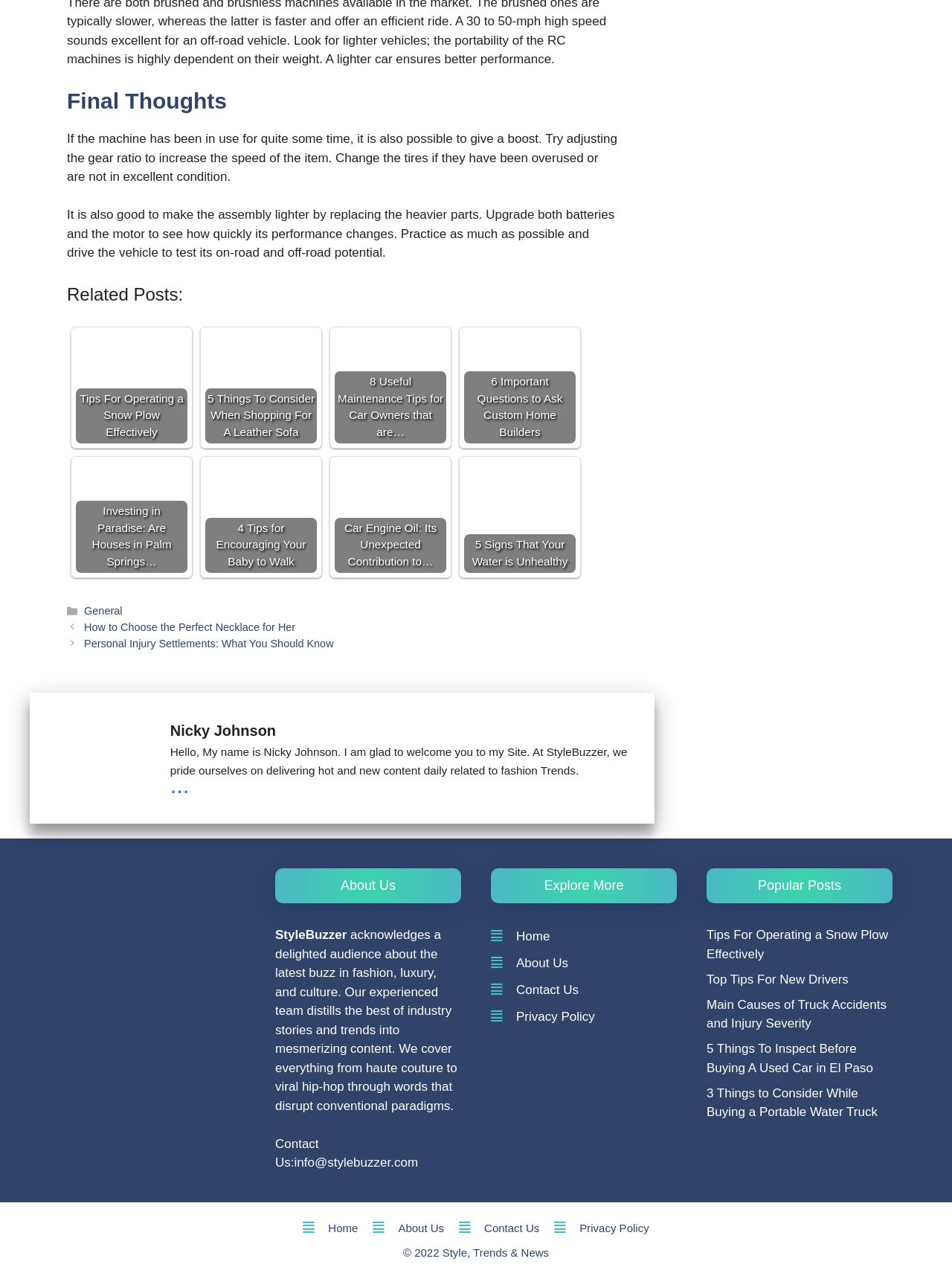Determine the bounding box coordinates for the HTML element described here: "Style, Trends & News".

[0.465, 0.976, 0.577, 0.986]